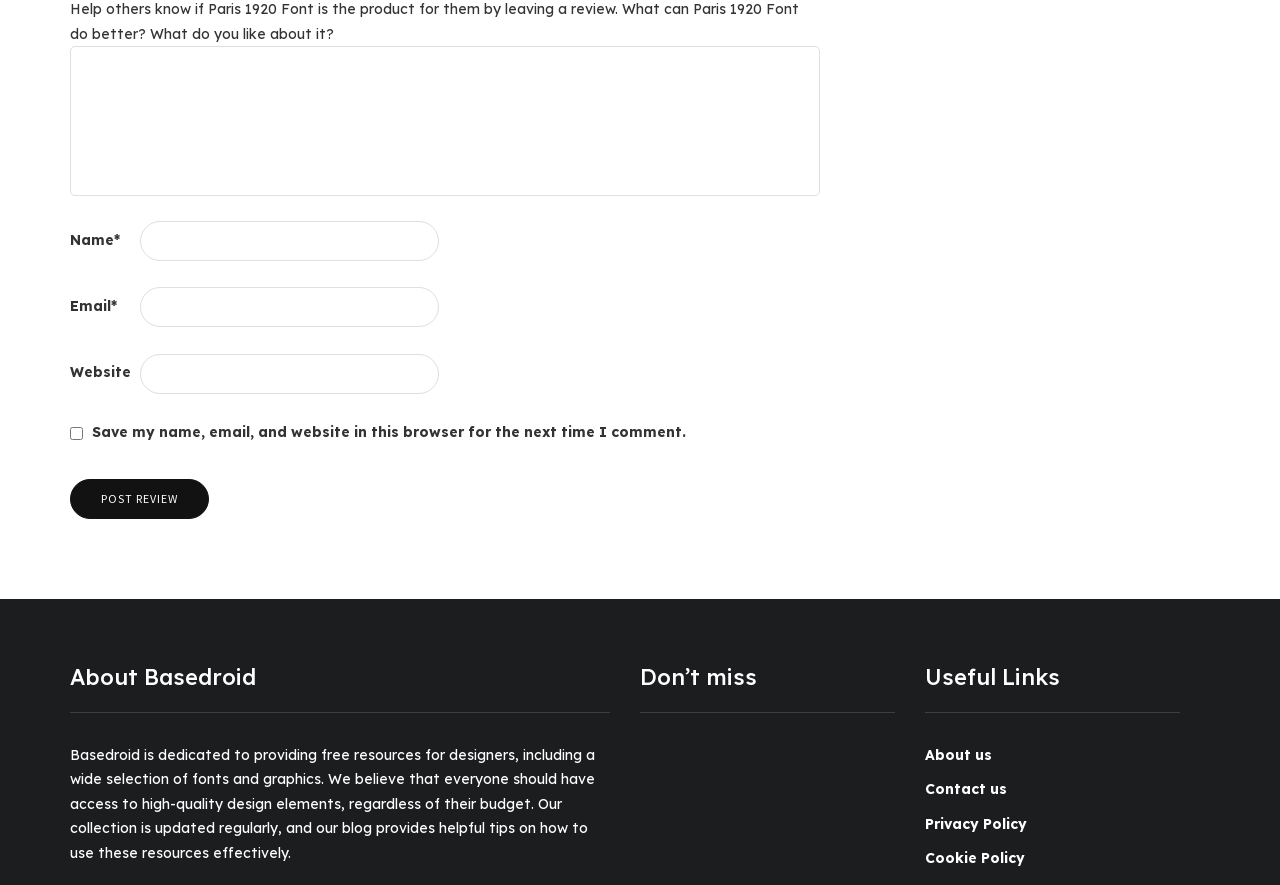What is the function of the checkbox?
Provide a detailed answer to the question, using the image to inform your response.

The checkbox is labeled 'Save my name, email, and website in this browser for the next time I comment', indicating that its function is to save the user's data for future comments.